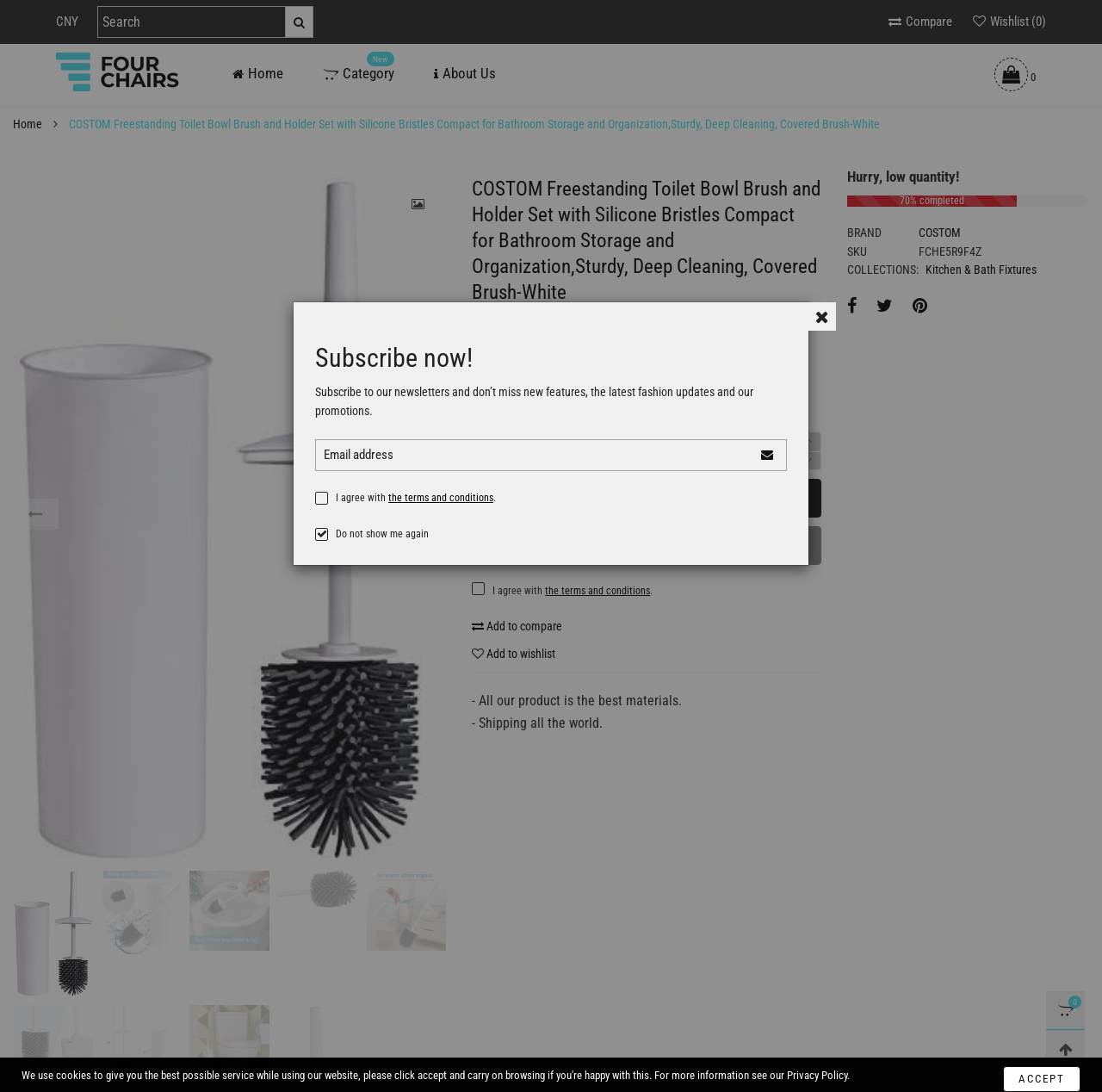Locate and generate the text content of the webpage's heading.

COSTOM Freestanding Toilet Bowl Brush and Holder Set with Silicone Bristles Compact for Bathroom Storage and Organization,Sturdy, Deep Cleaning, Covered Brush-White